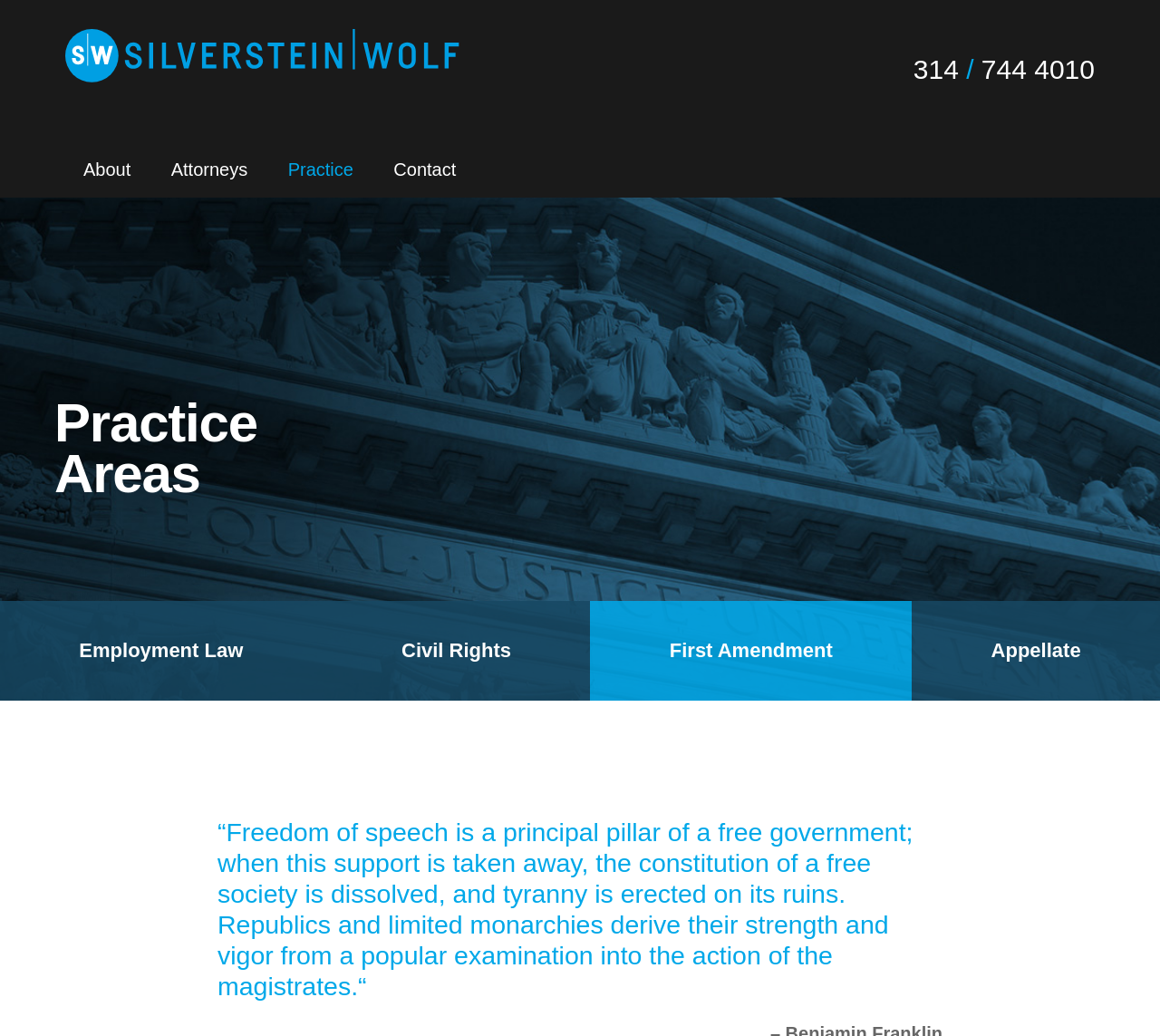Determine the bounding box coordinates of the clickable region to carry out the instruction: "add a note on this species".

None